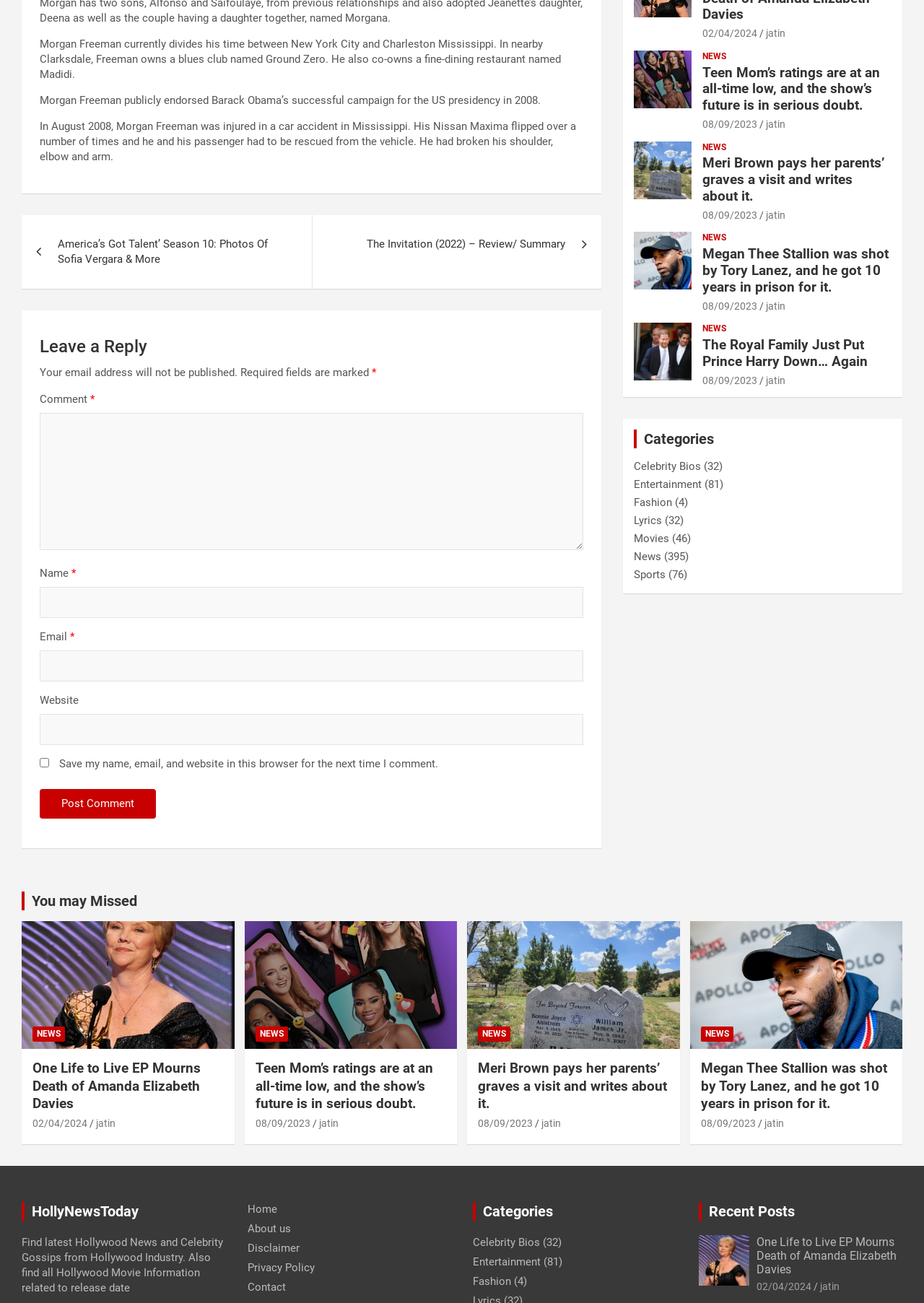Find the bounding box coordinates for the element described here: "parent_node: Comment * name="comment"".

[0.043, 0.317, 0.632, 0.422]